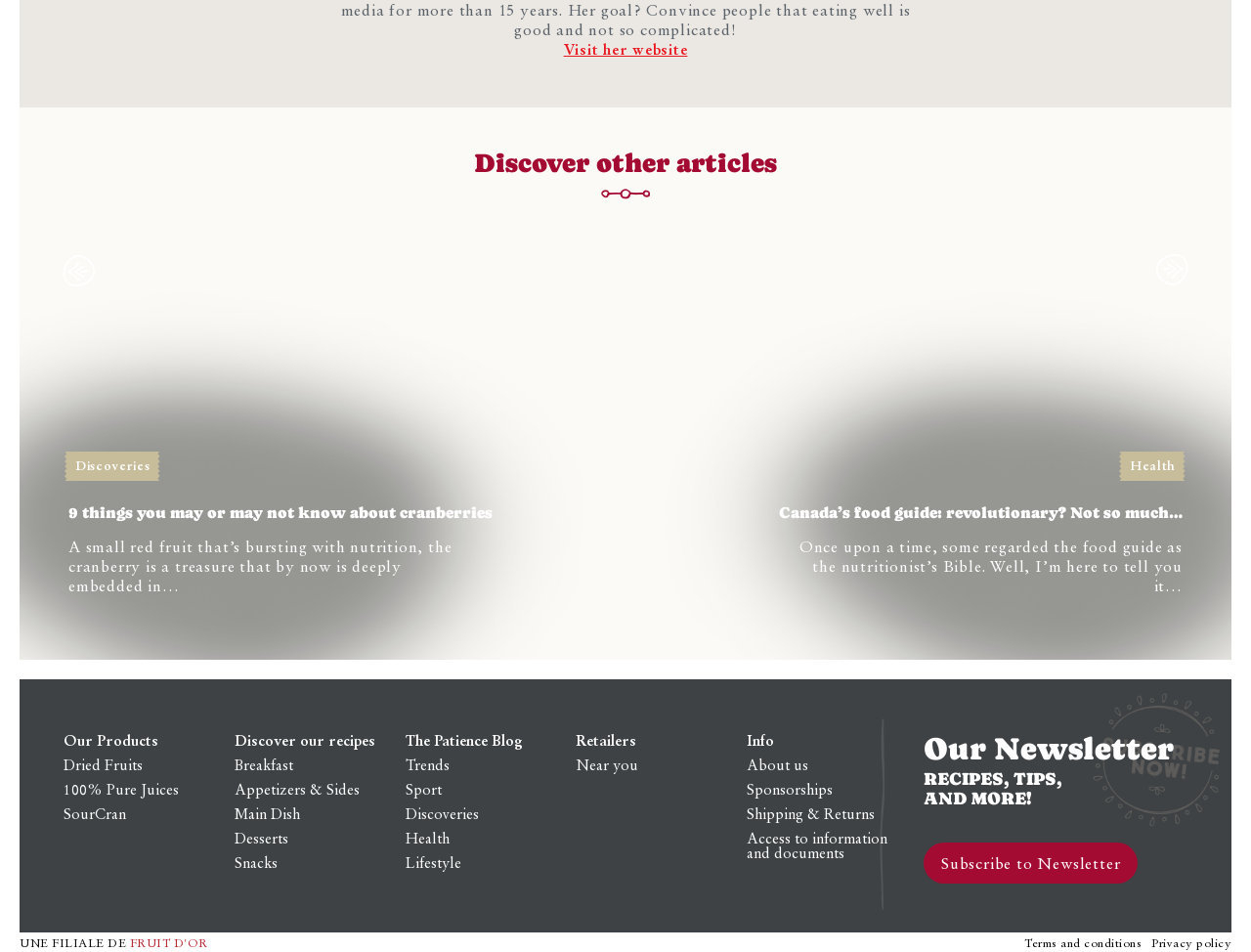Identify the bounding box coordinates for the element you need to click to achieve the following task: "Visit her website". Provide the bounding box coordinates as four float numbers between 0 and 1, in the form [left, top, right, bottom].

[0.45, 0.042, 0.55, 0.062]